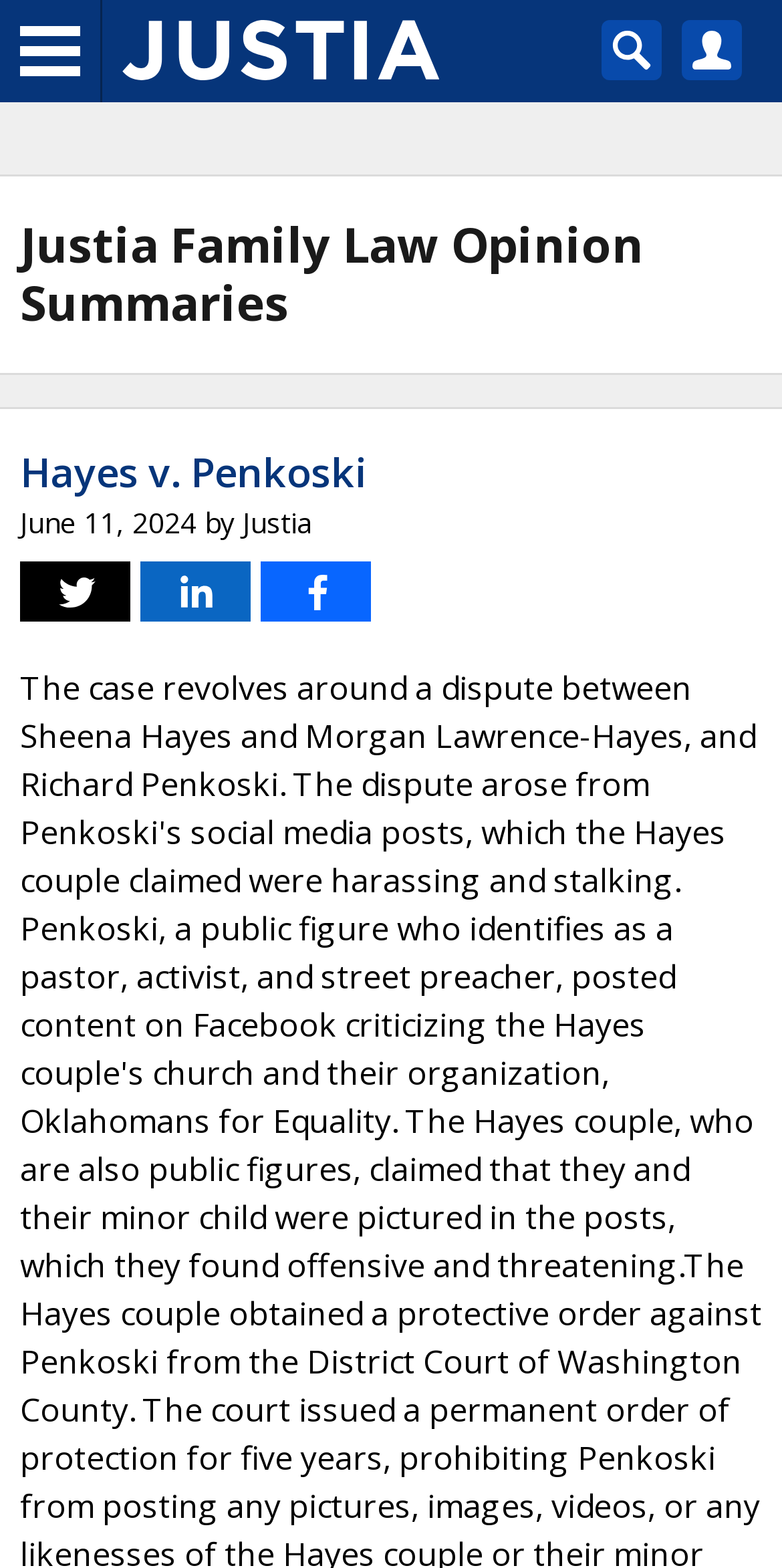Create a full and detailed caption for the entire webpage.

The webpage is dedicated to providing daily opinion summaries for family law cases. At the top left, there is a logo of Justia, accompanied by a link to the Justia homepage. To the right of the logo, there is a search icon and an image labeled "My Account". 

Below the logo, there is a prominent heading that reads "Justia Family Law Opinion Summaries". Underneath the heading, there is a list of opinion summaries, with the first one being "Hayes v. Penkoski". Each summary includes the case name, the date it was published, and the author, which in this case is Justia. The date "June 11, 2024" is displayed next to the case name. 

On the same line as the case name, there are social media links to Twitter, LinkedIn, and Facebook, each represented by their respective icons. These icons are aligned horizontally and are positioned below the heading and above the list of opinion summaries.